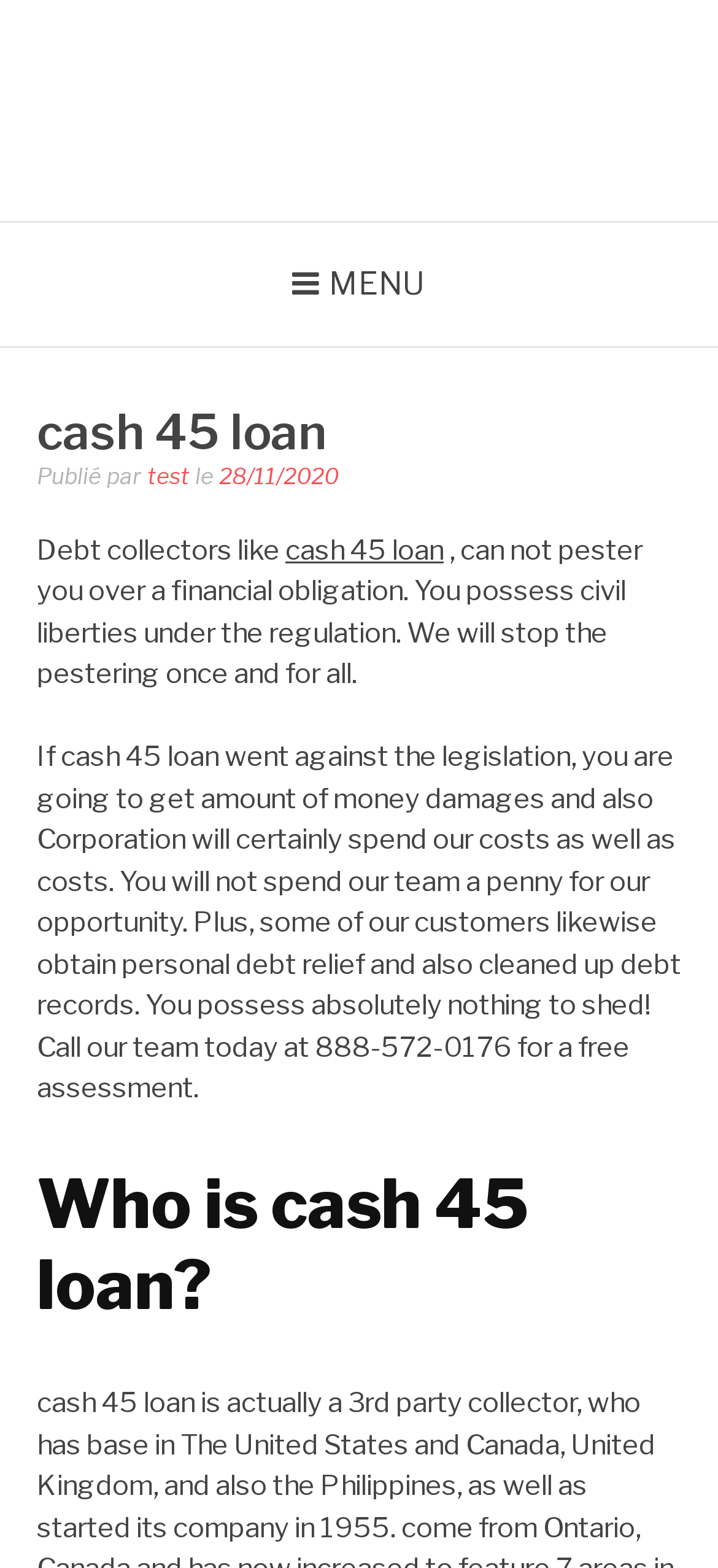Utilize the information from the image to answer the question in detail:
What is the name of the debt collector mentioned?

The name of the debt collector mentioned is 'cash 45 loan' which is also the title of the webpage and appears in the header section.